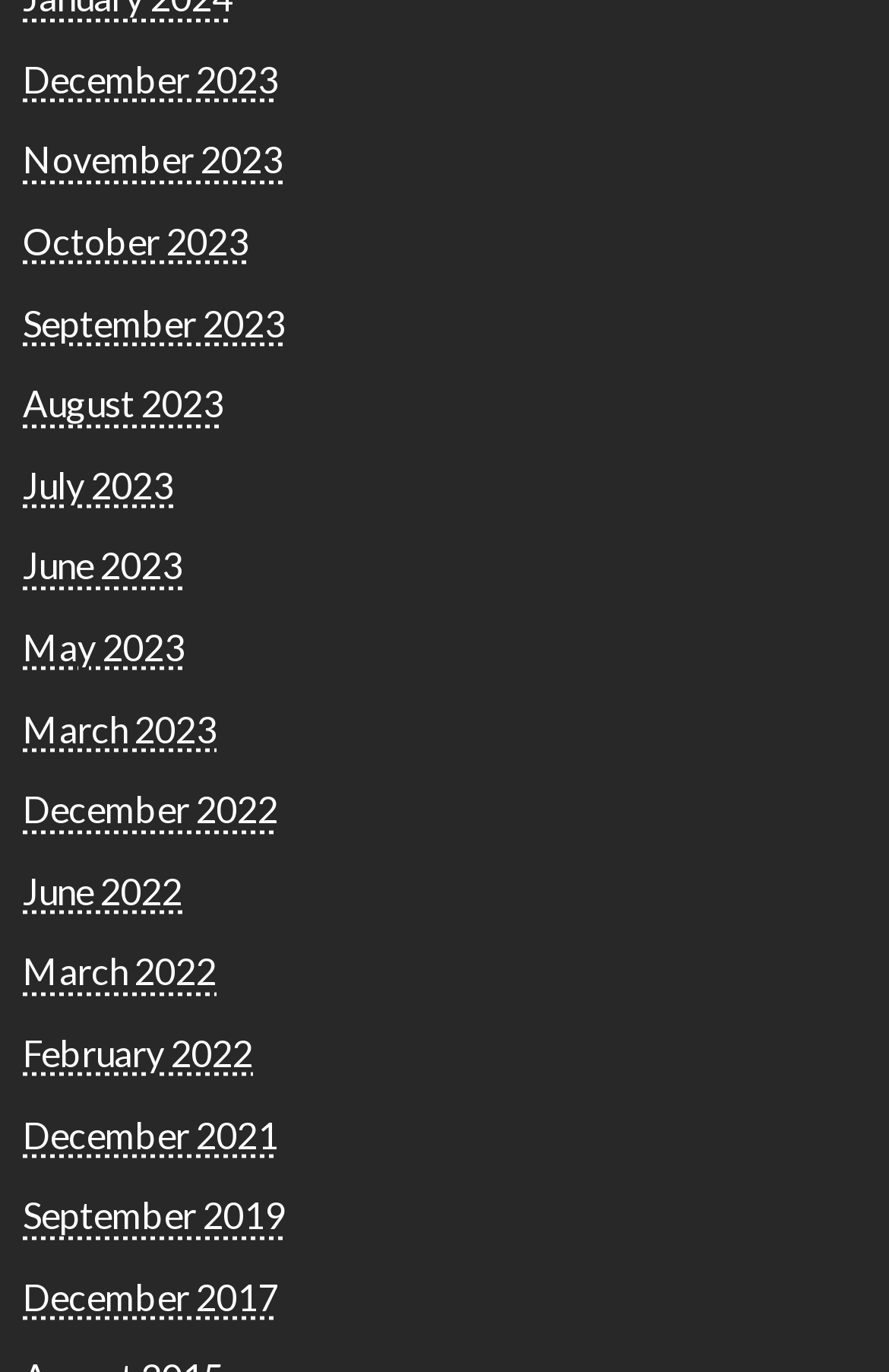Use a single word or phrase to answer the question: How many links are there on the webpage?

15 links